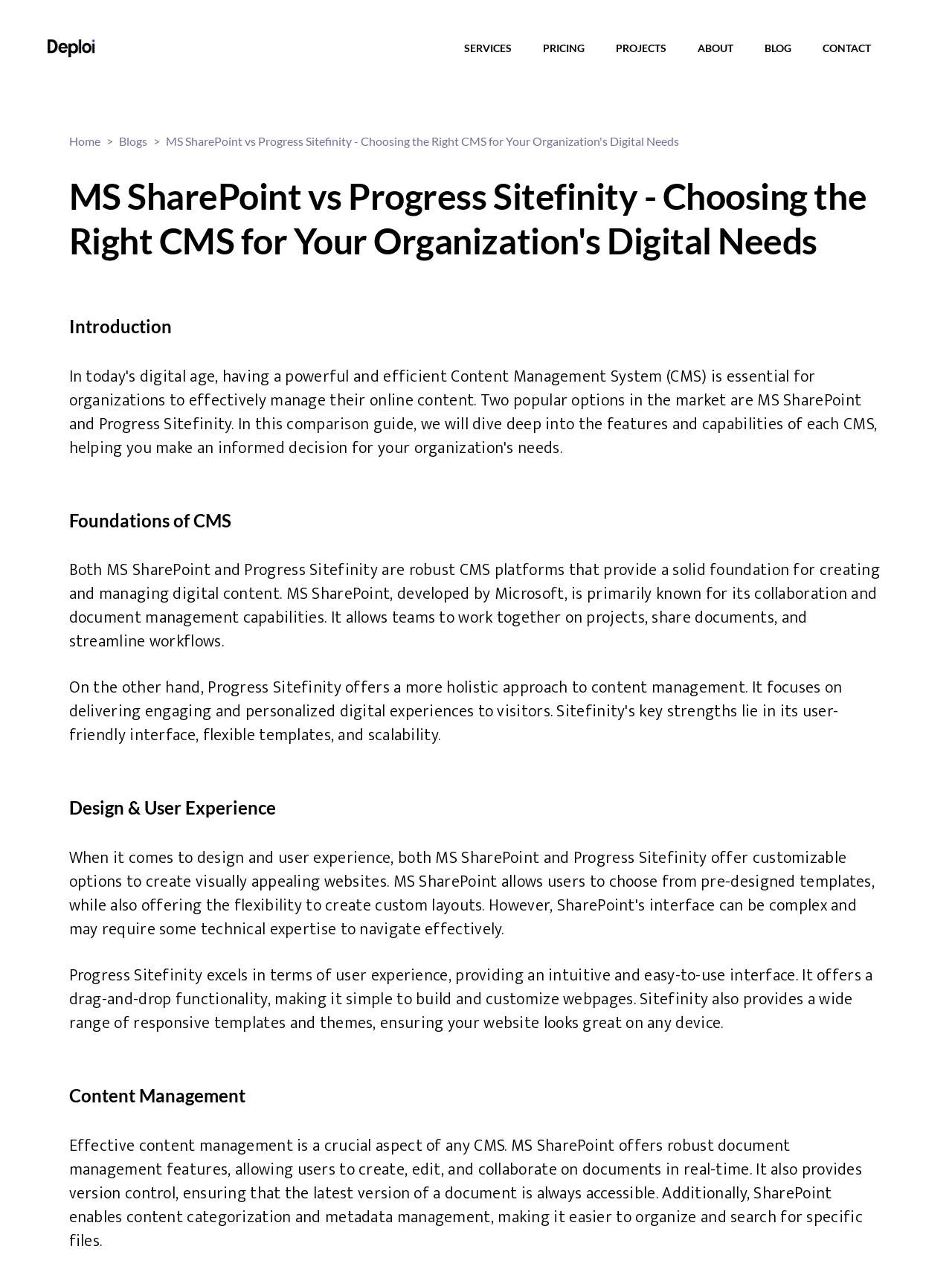What is the purpose of MS SharePoint's document management feature? Based on the screenshot, please respond with a single word or phrase.

collaboration and version control